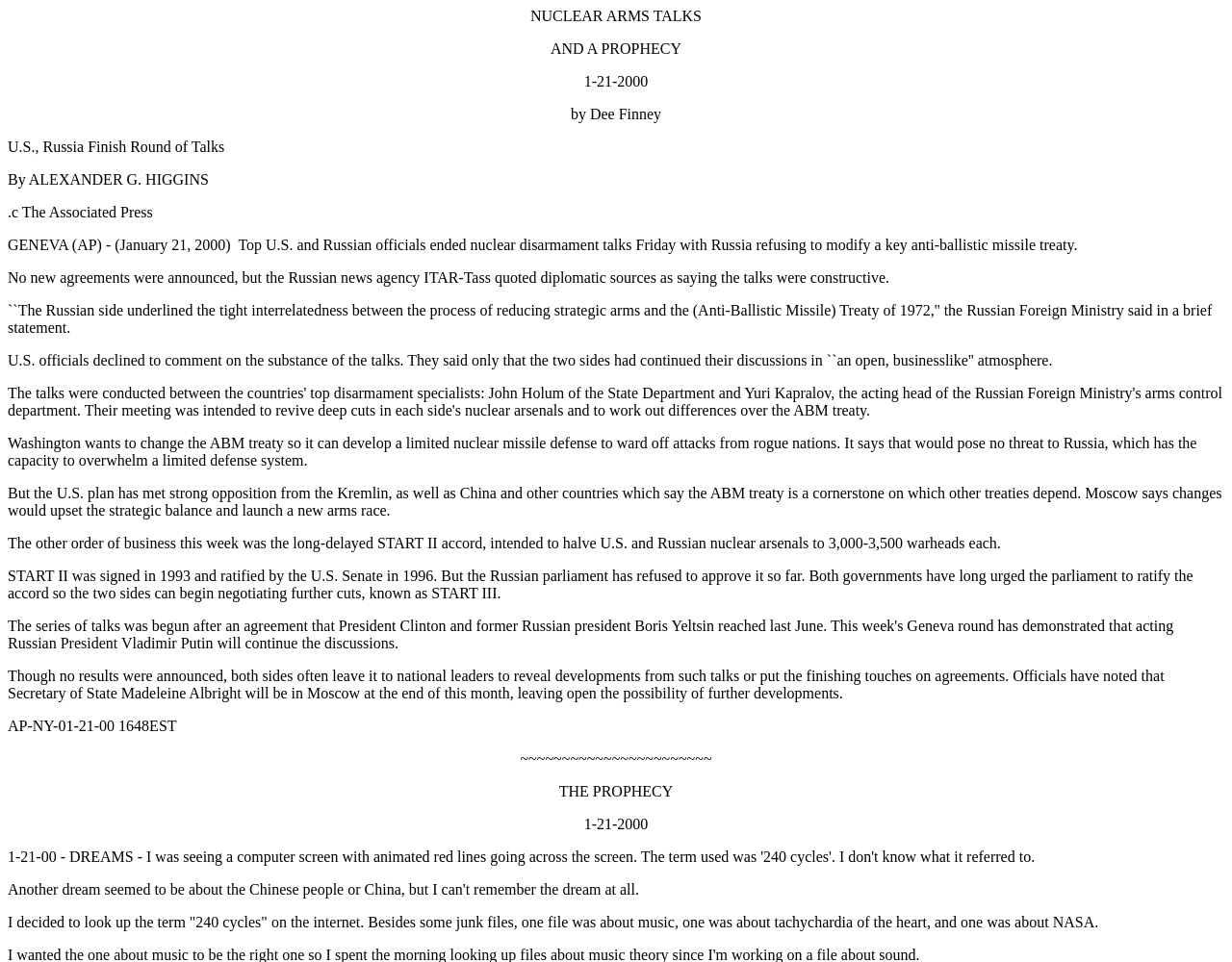Provide a short, one-word or phrase answer to the question below:
What is the date of the article?

January 21, 2000